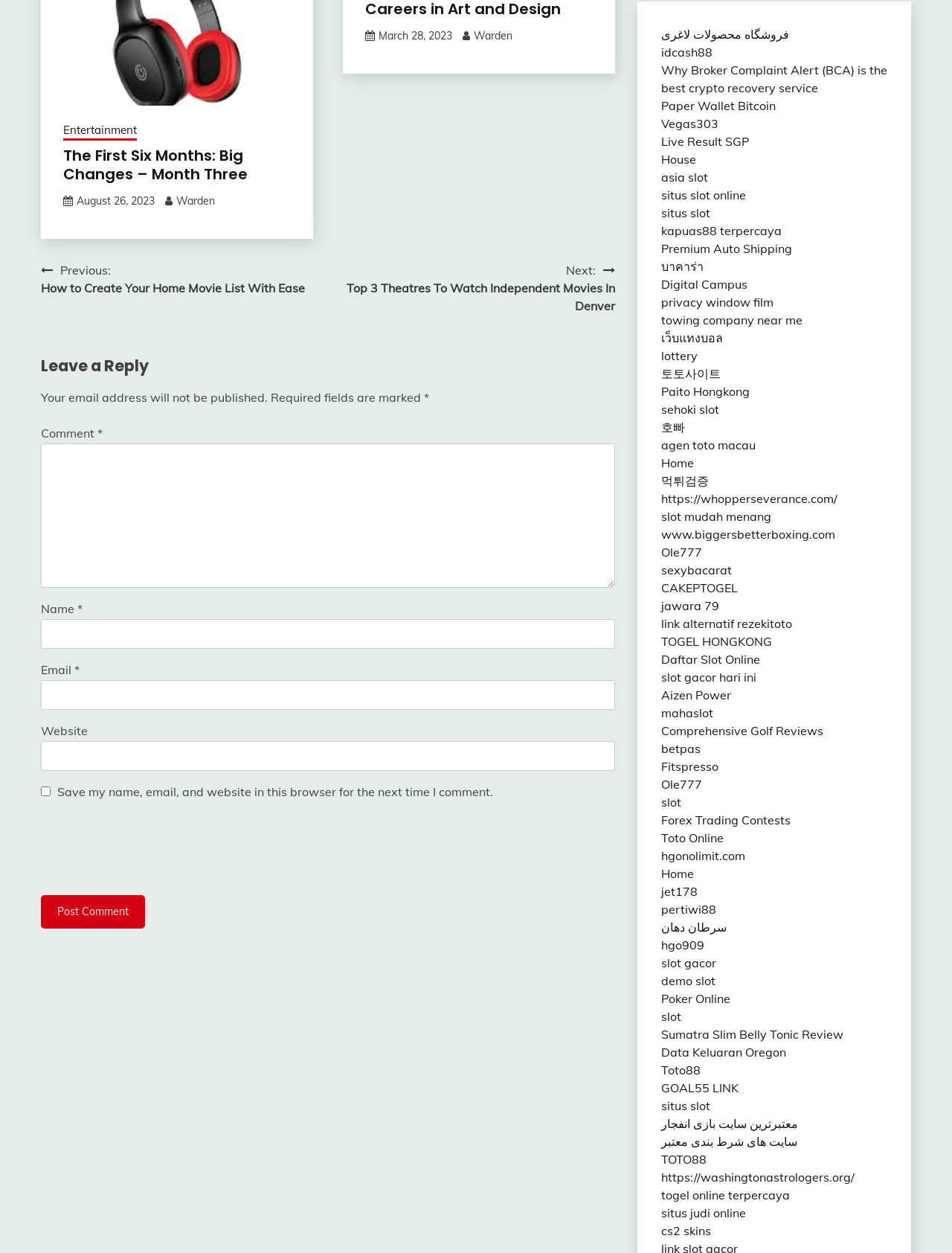Find the bounding box coordinates of the element to click in order to complete this instruction: "Click on the 'Entertainment' link". The bounding box coordinates must be four float numbers between 0 and 1, denoted as [left, top, right, bottom].

[0.066, 0.097, 0.144, 0.112]